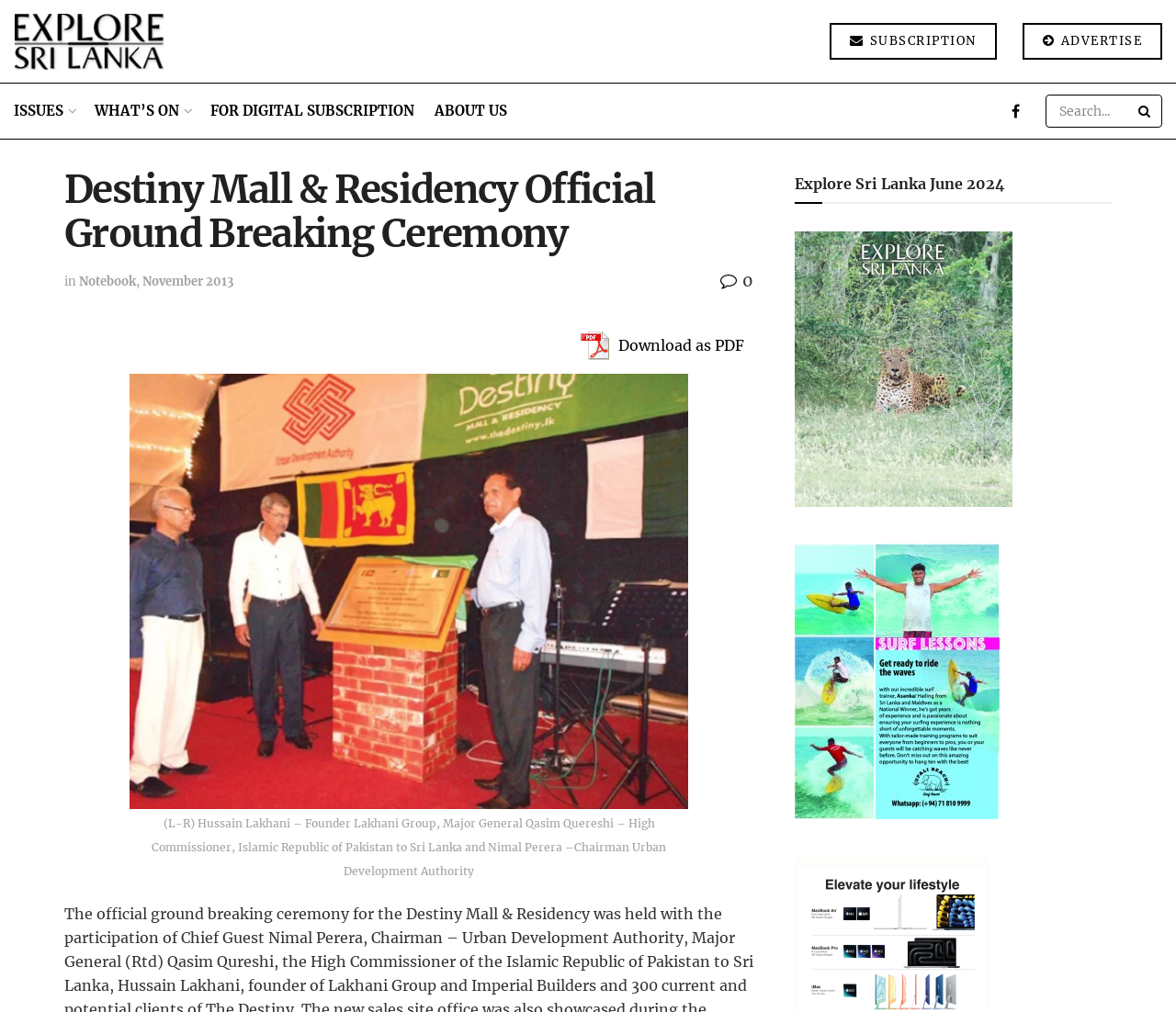Please determine the bounding box coordinates for the element with the description: "FOR DIGITAL SUBSCRIPTION".

[0.179, 0.083, 0.352, 0.137]